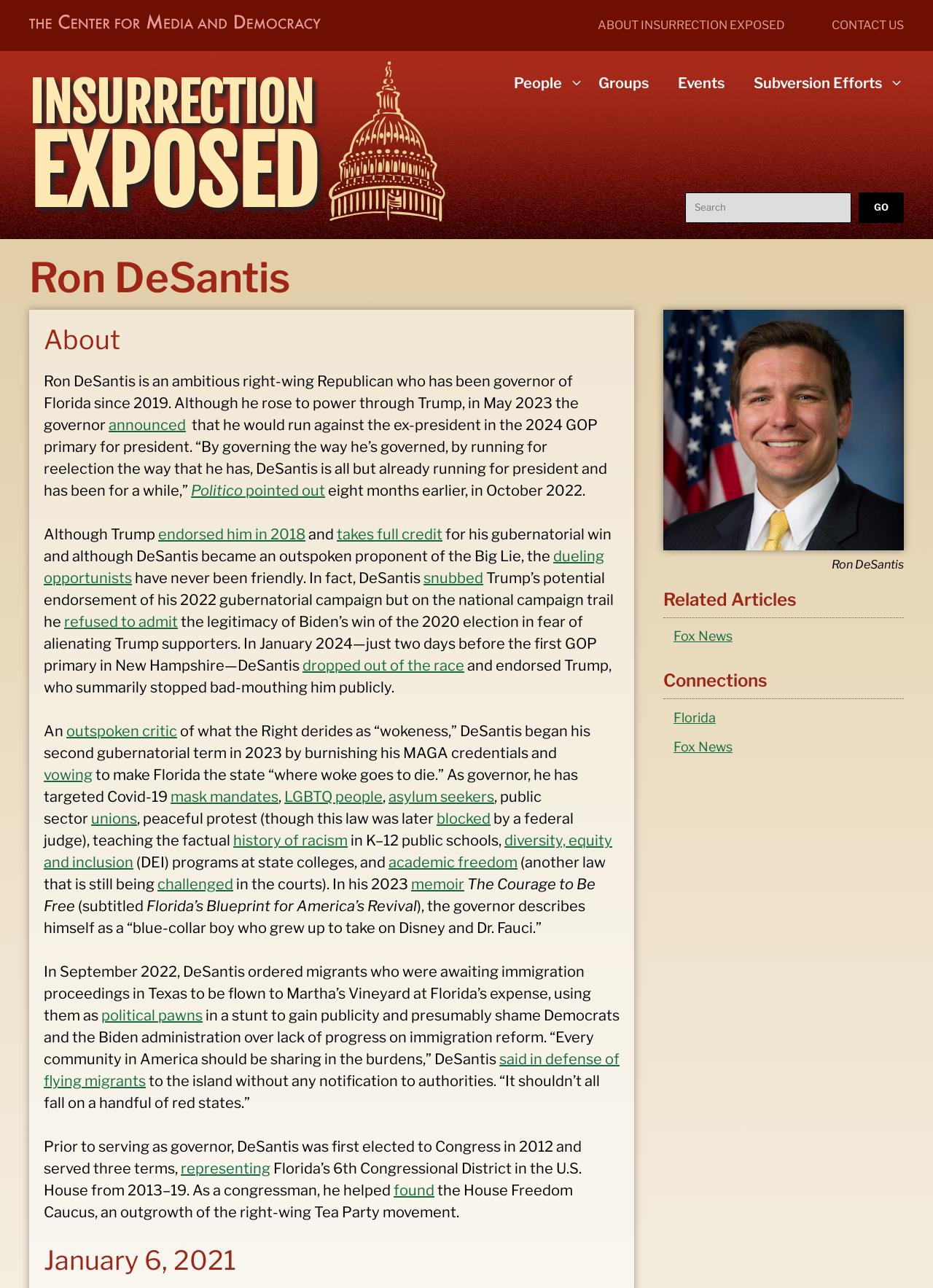Please specify the bounding box coordinates for the clickable region that will help you carry out the instruction: "Click on code enforcement".

None